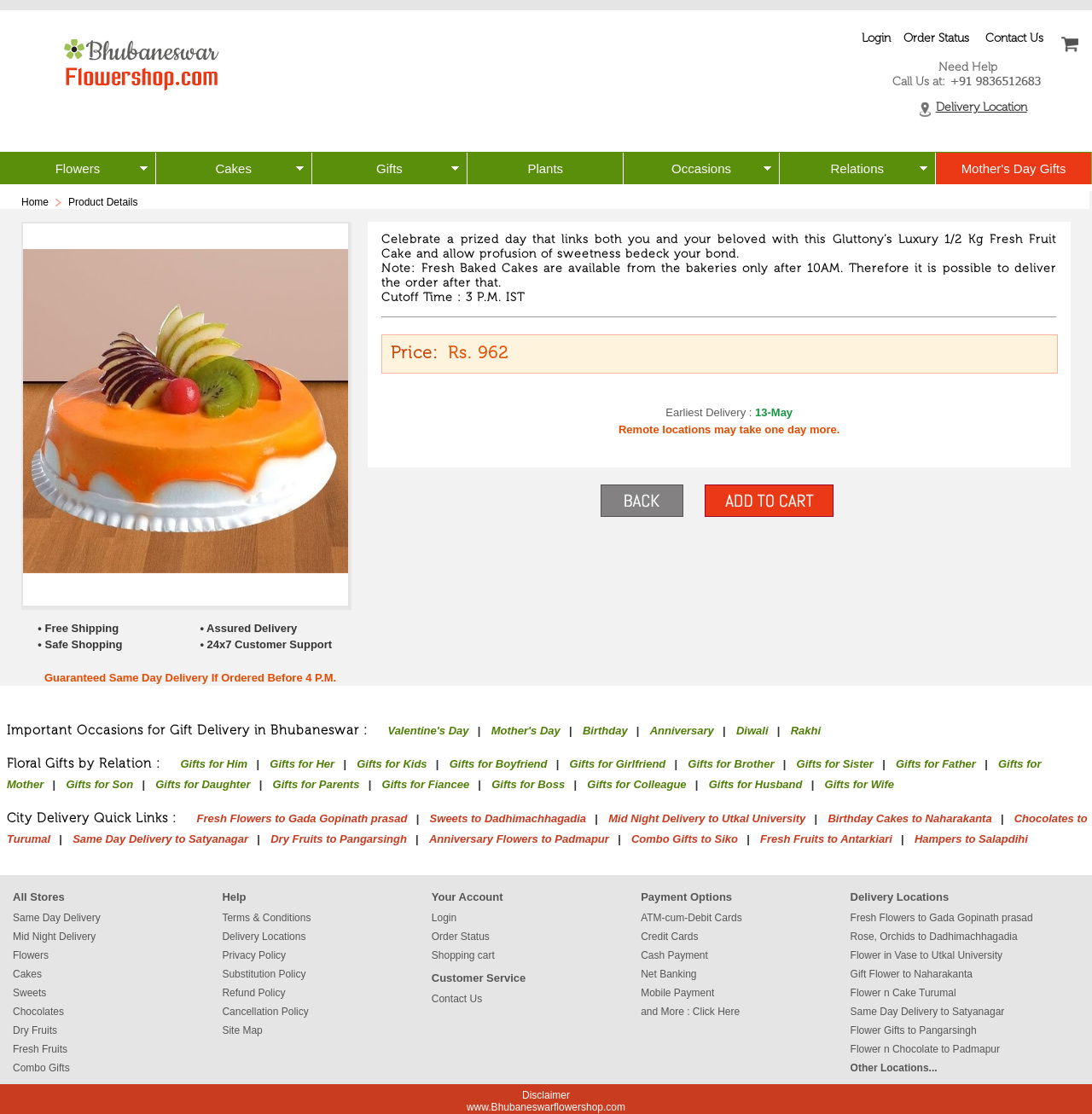Answer the following inquiry with a single word or phrase:
What is the type of cake that can be delivered after 10AM?

Fresh Baked Cakes